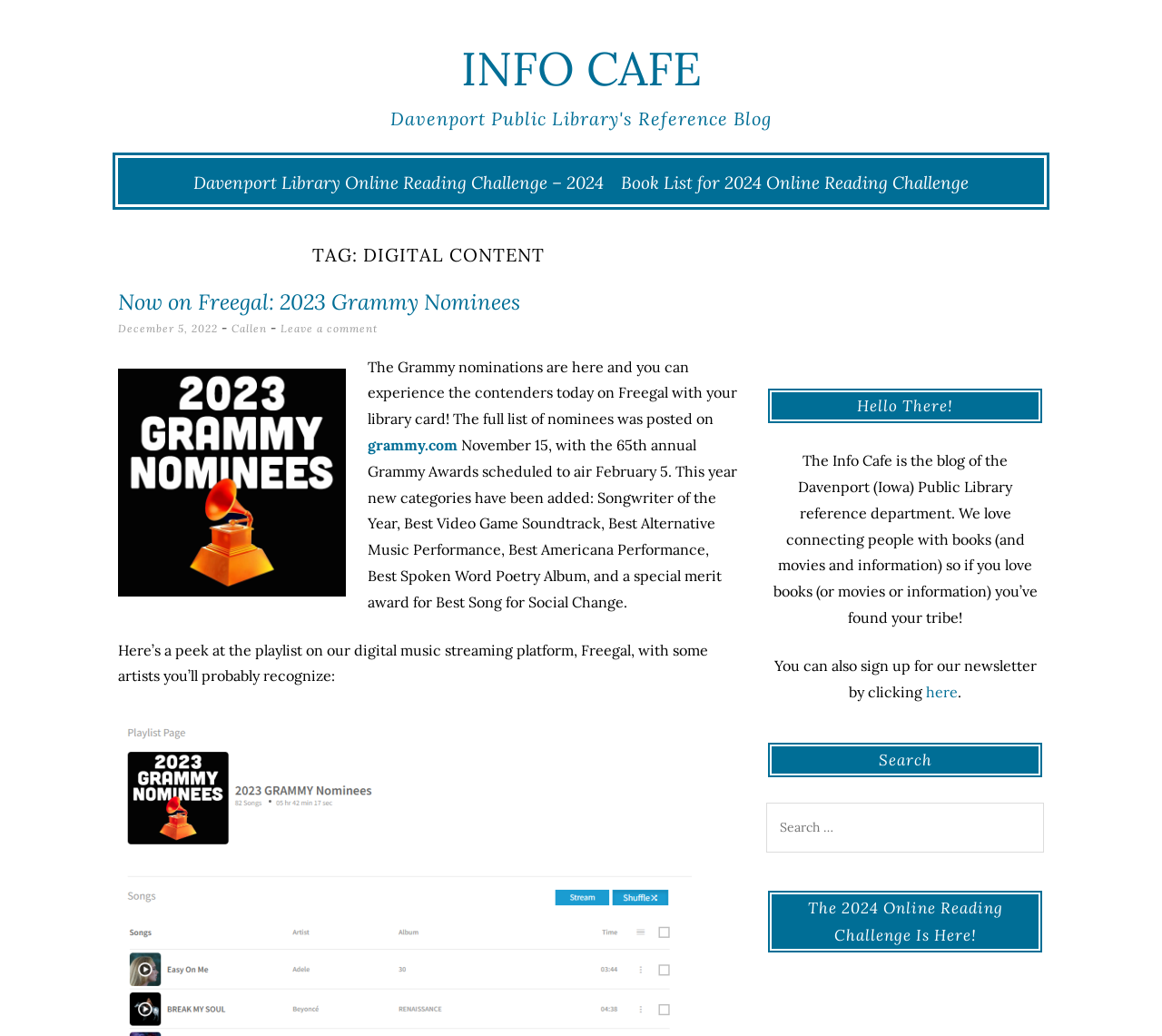Detail the webpage's structure and highlights in your description.

The webpage is about the Davenport Public Library's reference blog, Info Cafe. At the top, there is a large heading "INFO CAFE" with a link to the same name. Below it, there is a smaller heading "Davenport Public Library's Reference Blog". 

On the left side, there are several links, including "Skip to content", "Davenport Library Online Reading Challenge – 2024", and "Book List for 2024 Online Reading Challenge". 

In the main content area, there is a section with a heading "TAG: DIGITAL CONTENT". Within this section, there is a heading "Now on Freegal: 2023 Grammy Nominees" with a link to the same name. Below it, there is a paragraph of text discussing the Grammy nominations and how users can experience the contenders on Freegal with their library card. The text also mentions the addition of new categories to the Grammy Awards. 

Further down, there is a heading "Hello There!" followed by a paragraph of text introducing the Info Cafe blog and its purpose. Below it, there is a heading "Search" with a search box where users can input their search queries. 

At the bottom, there is a heading "The 2024 Online Reading Challenge Is Here!" which appears to be a prominent feature of the webpage.